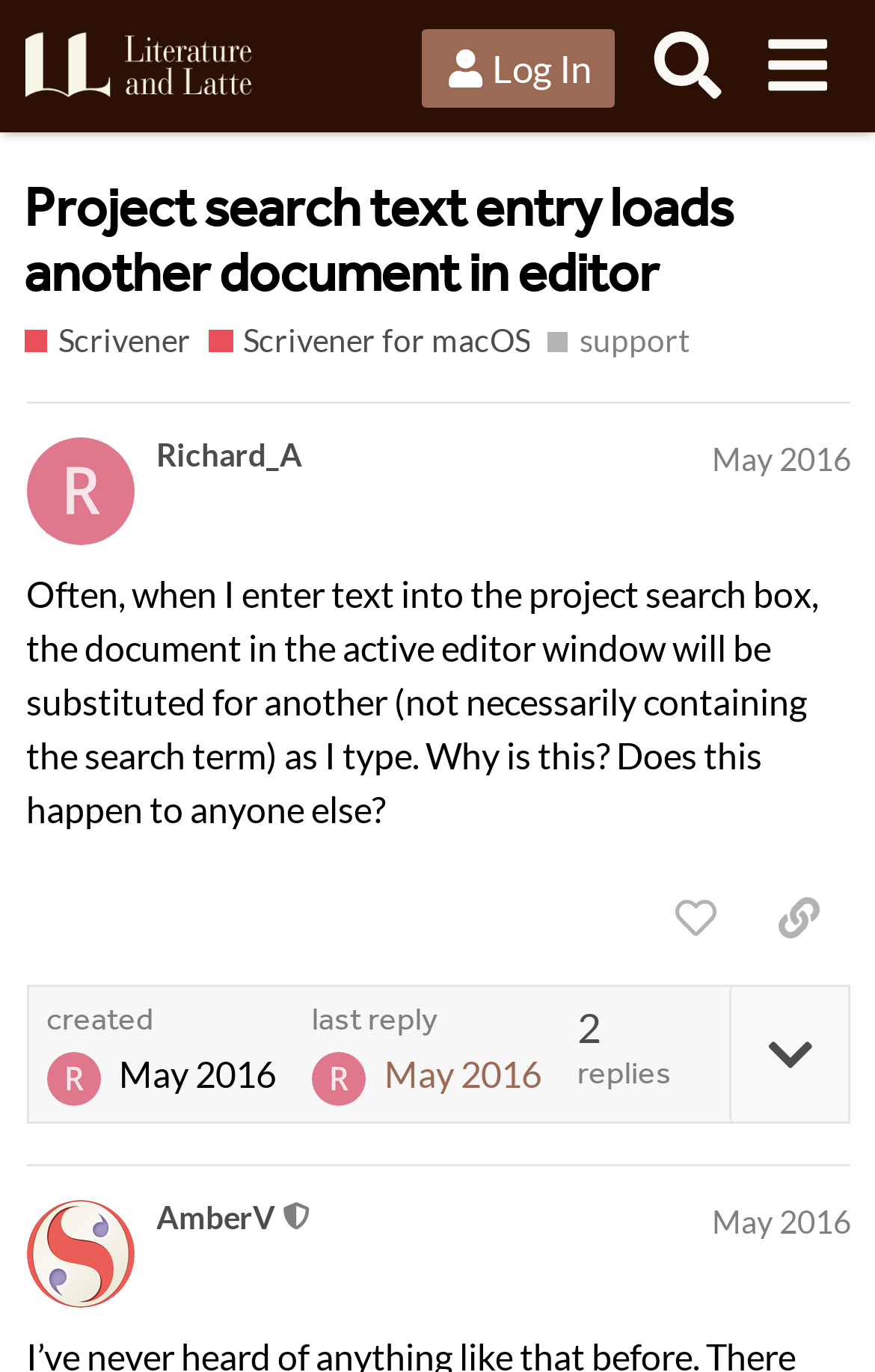Provide the bounding box coordinates of the HTML element described by the text: "Richard_A".

[0.179, 0.319, 0.345, 0.347]